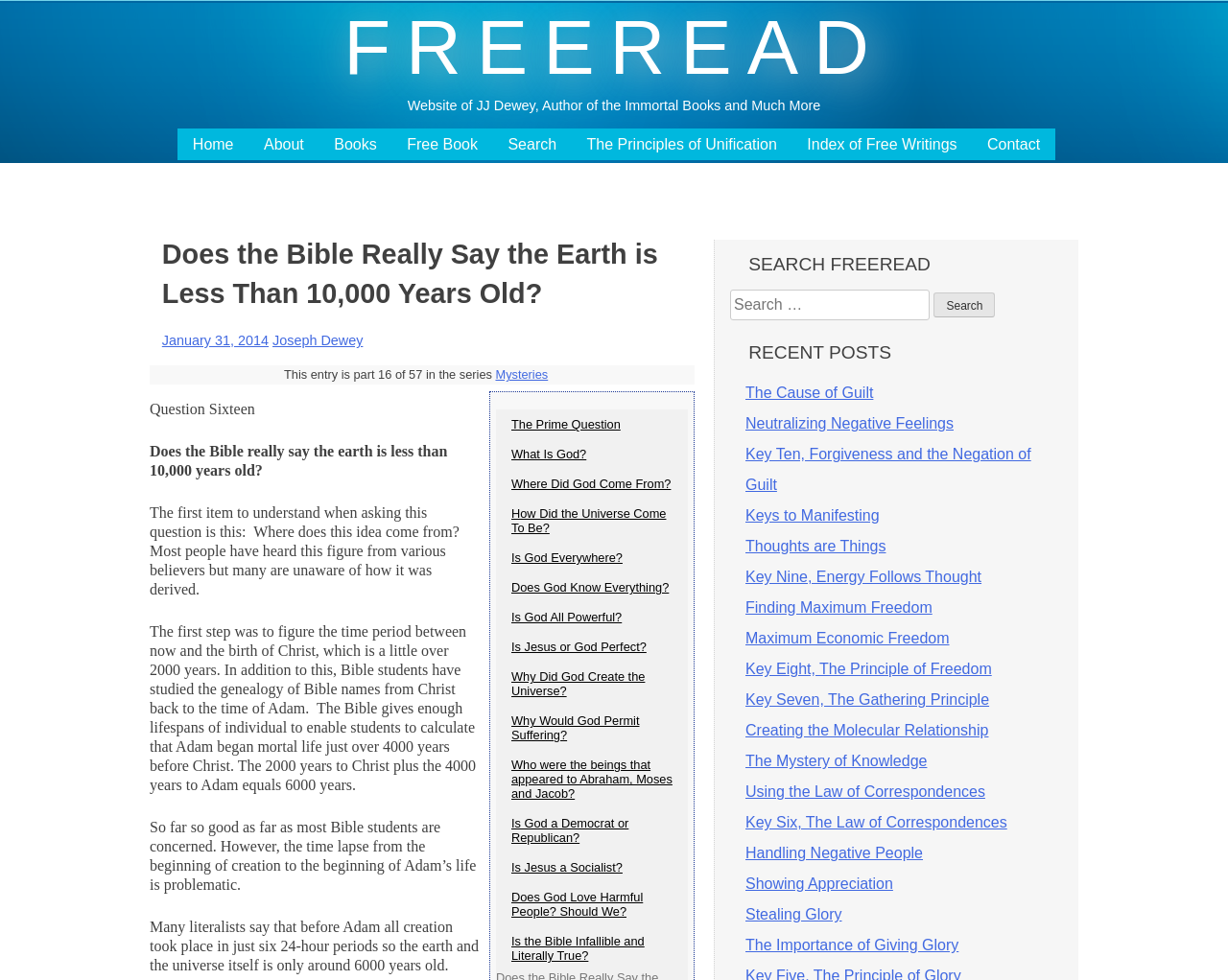Provide a brief response to the question below using one word or phrase:
What is the topic of the current article?

Bible and Earth's age